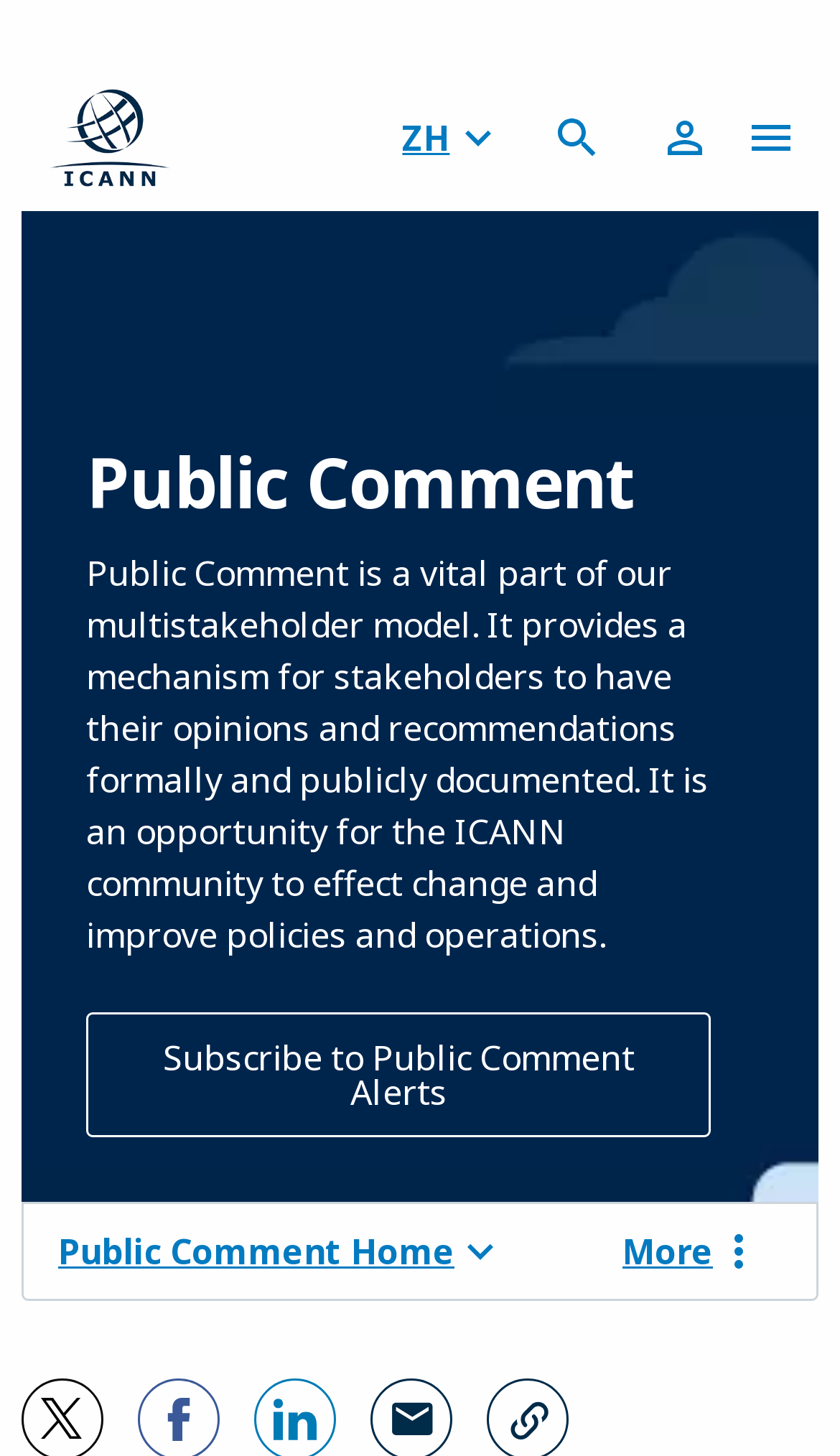What is the text above the 'OK' button?
Look at the screenshot and respond with a single word or phrase.

This site uses cookies...